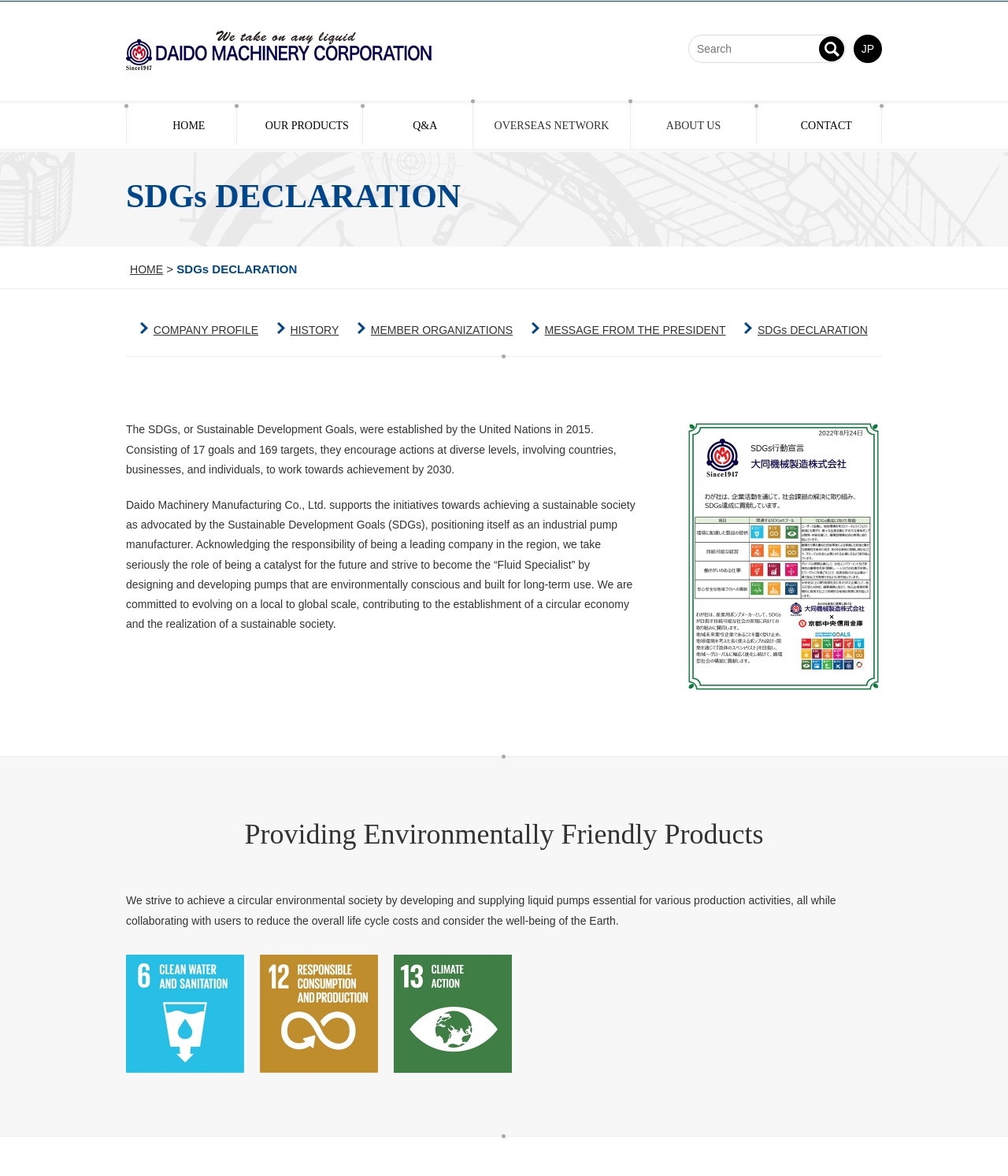Locate the bounding box coordinates of the element to click to perform the following action: 'Read the SDGs DECLARATION'. The coordinates should be given as four float values between 0 and 1, in the form of [left, top, right, bottom].

[0.125, 0.153, 0.875, 0.181]